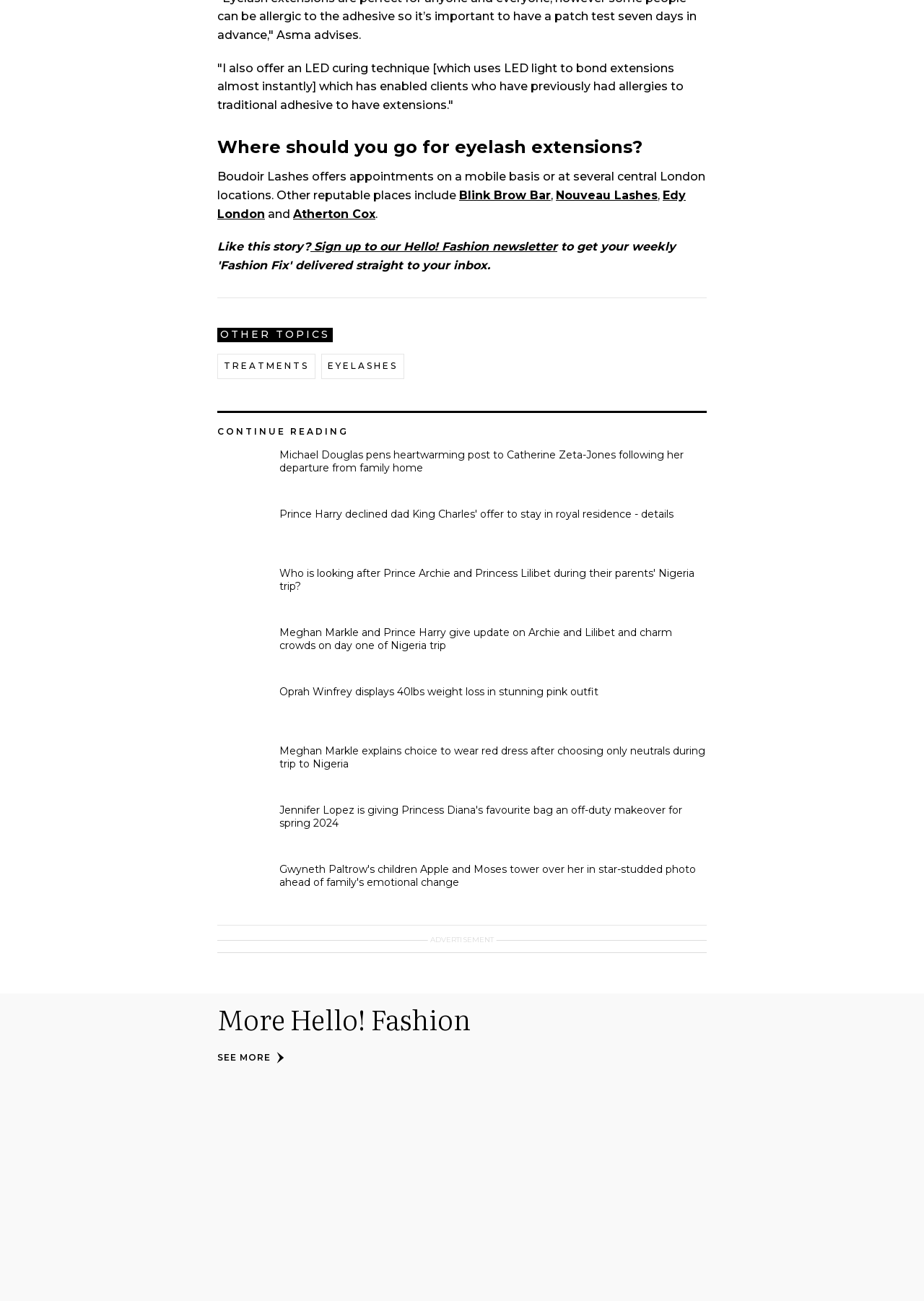Pinpoint the bounding box coordinates of the area that should be clicked to complete the following instruction: "Sign up to the Hello! Fashion newsletter". The coordinates must be given as four float numbers between 0 and 1, i.e., [left, top, right, bottom].

[0.336, 0.184, 0.603, 0.195]